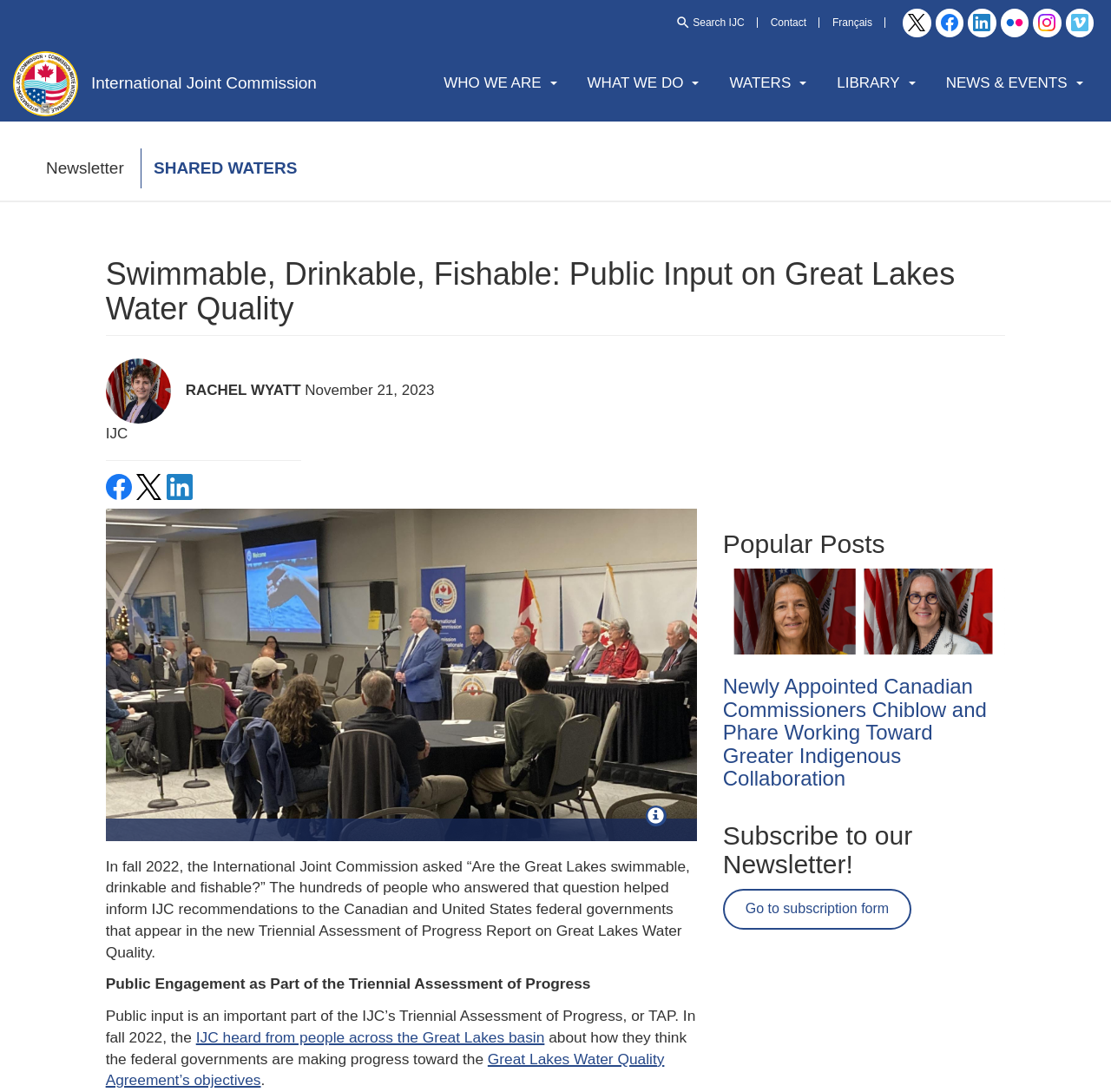Can you show the bounding box coordinates of the region to click on to complete the task described in the instruction: "Learn more about the IJC"?

[0.07, 0.056, 0.297, 0.096]